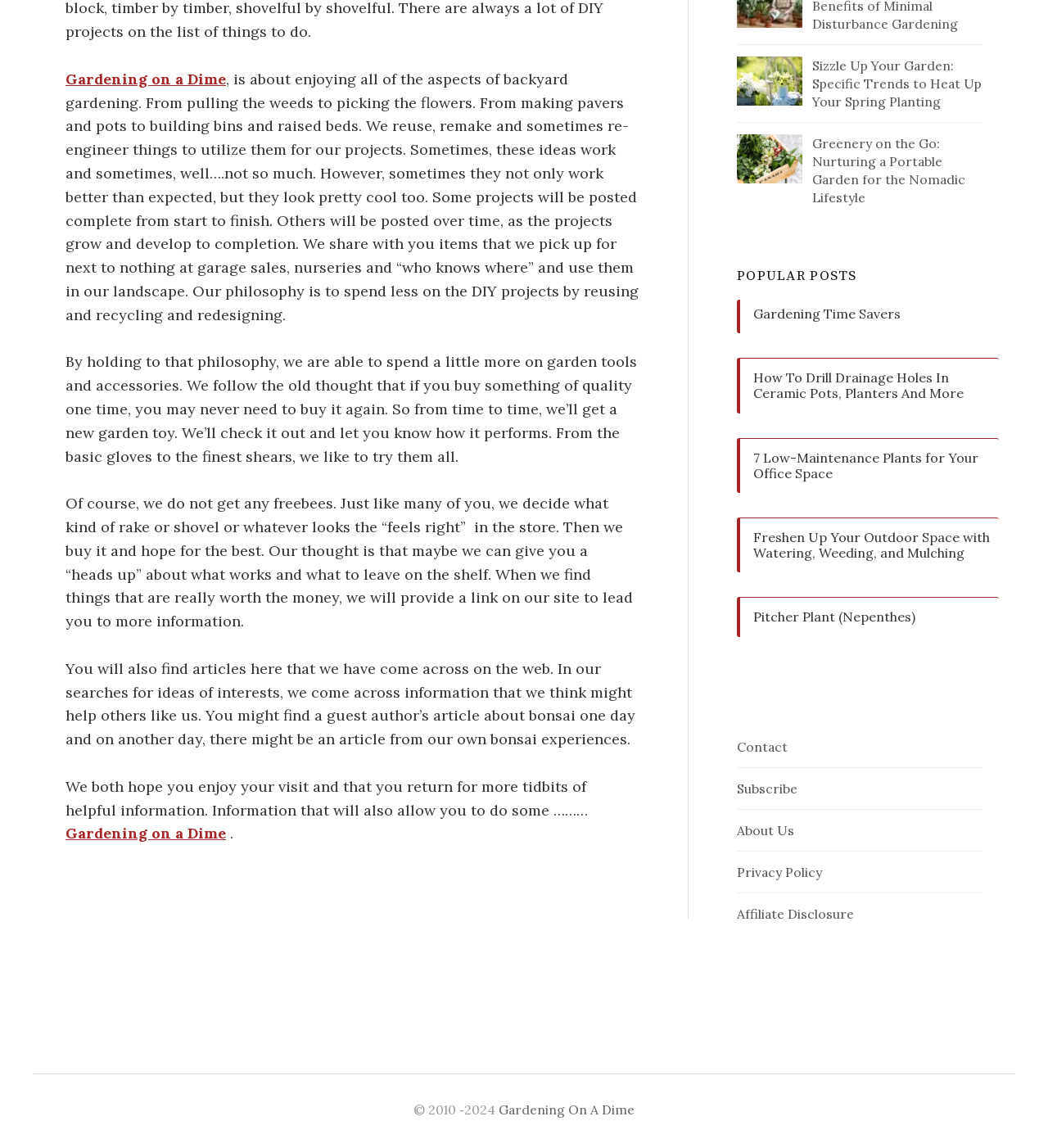Based on the element description, predict the bounding box coordinates (top-left x, top-left y, bottom-right x, bottom-right y) for the UI element in the screenshot: Gardening On A Dime

[0.475, 0.959, 0.605, 0.974]